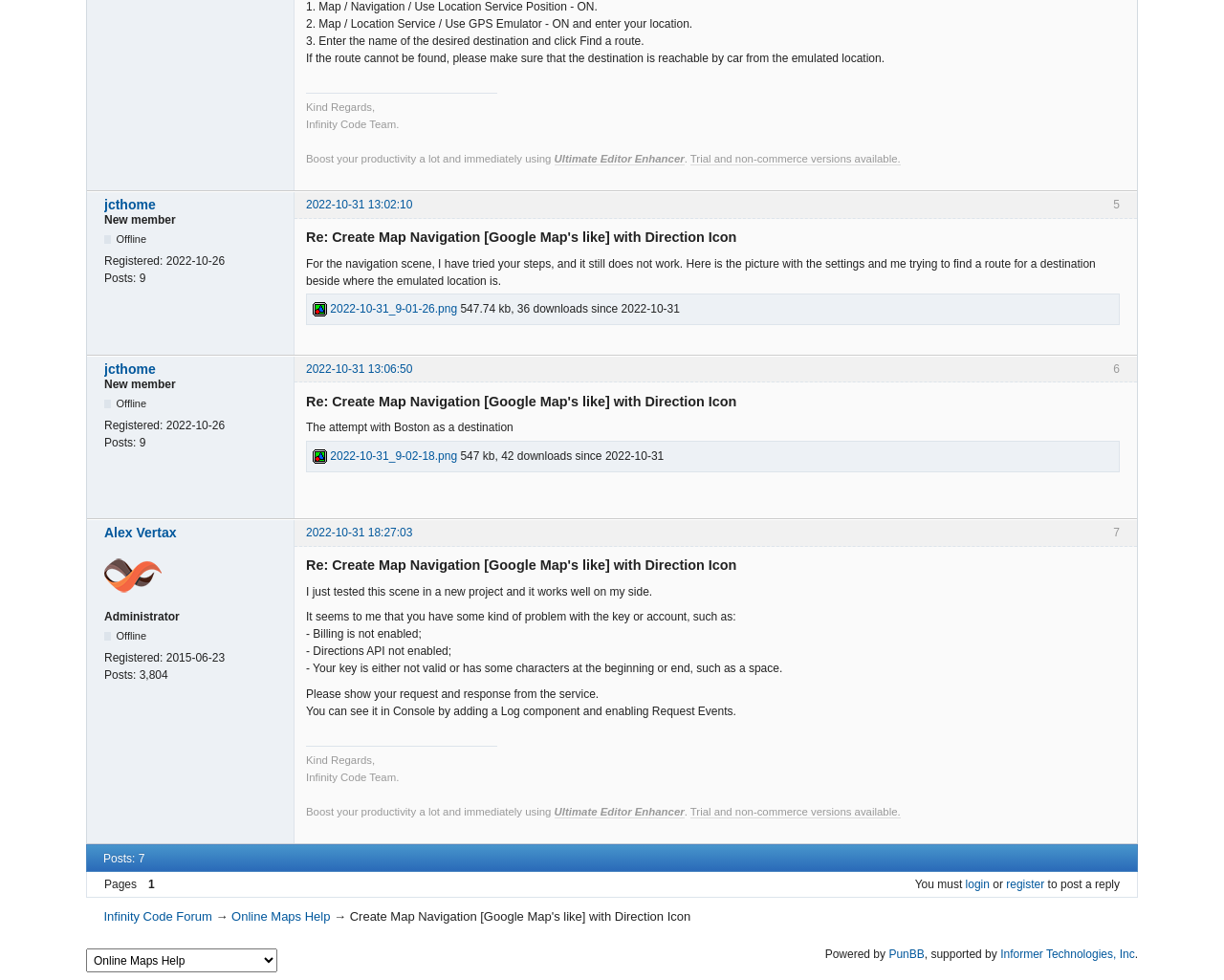Determine the bounding box coordinates of the element's region needed to click to follow the instruction: "Select an option from the combobox". Provide these coordinates as four float numbers between 0 and 1, formatted as [left, top, right, bottom].

[0.07, 0.968, 0.227, 0.992]